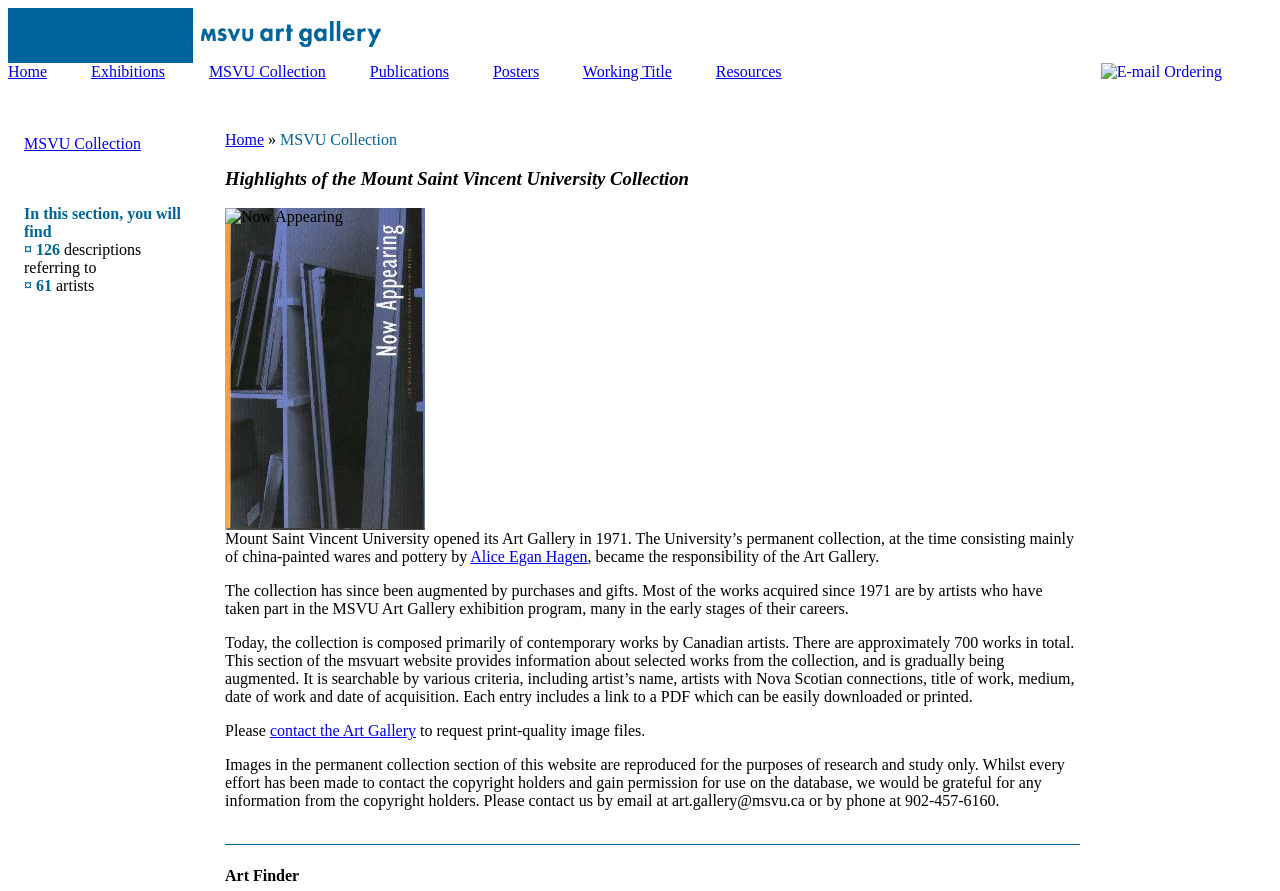Find and specify the bounding box coordinates that correspond to the clickable region for the instruction: "Contact the Art Gallery".

[0.211, 0.811, 0.325, 0.83]